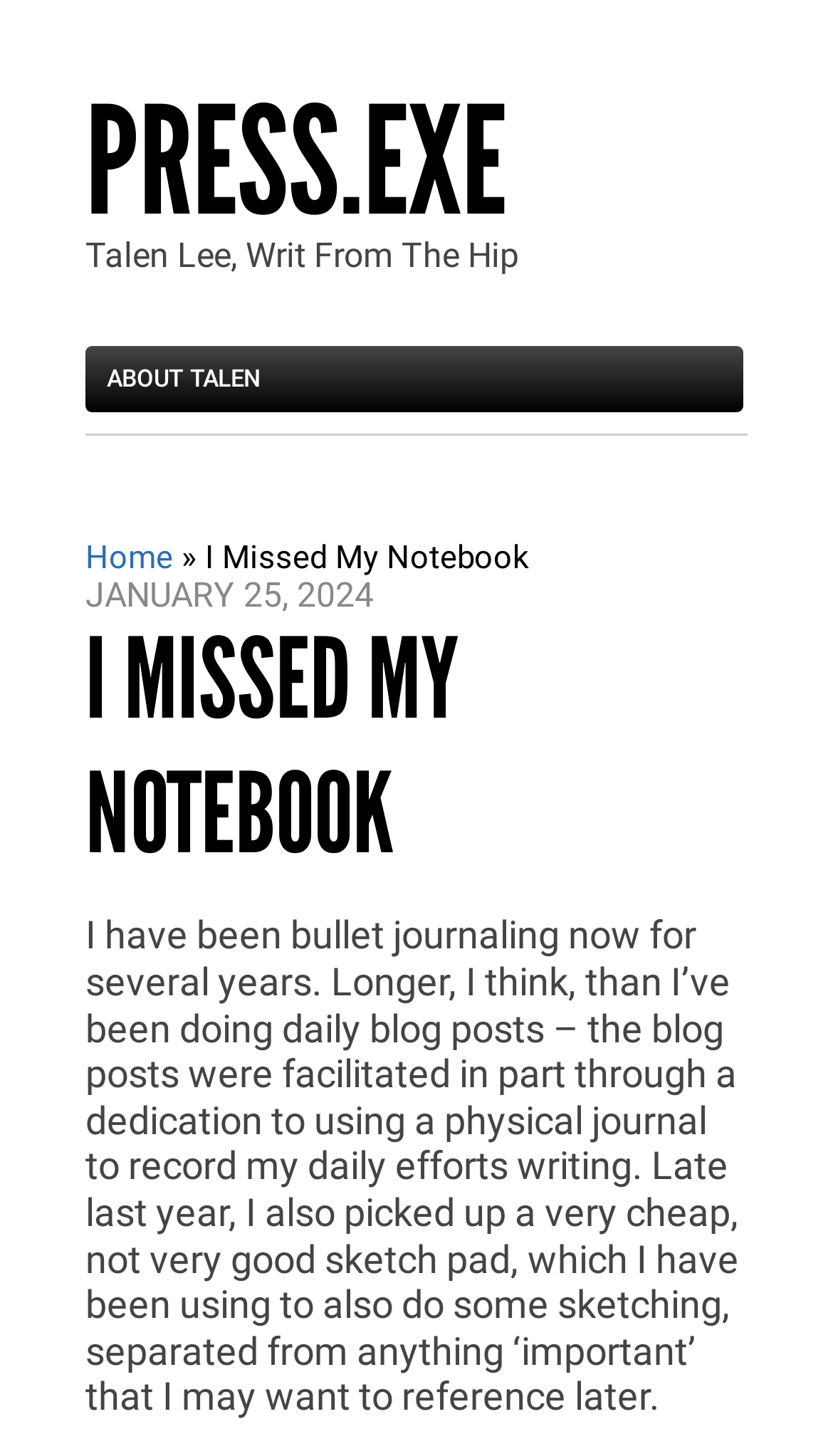What is the name of the blog?
Based on the image, respond with a single word or phrase.

I Missed My Notebook